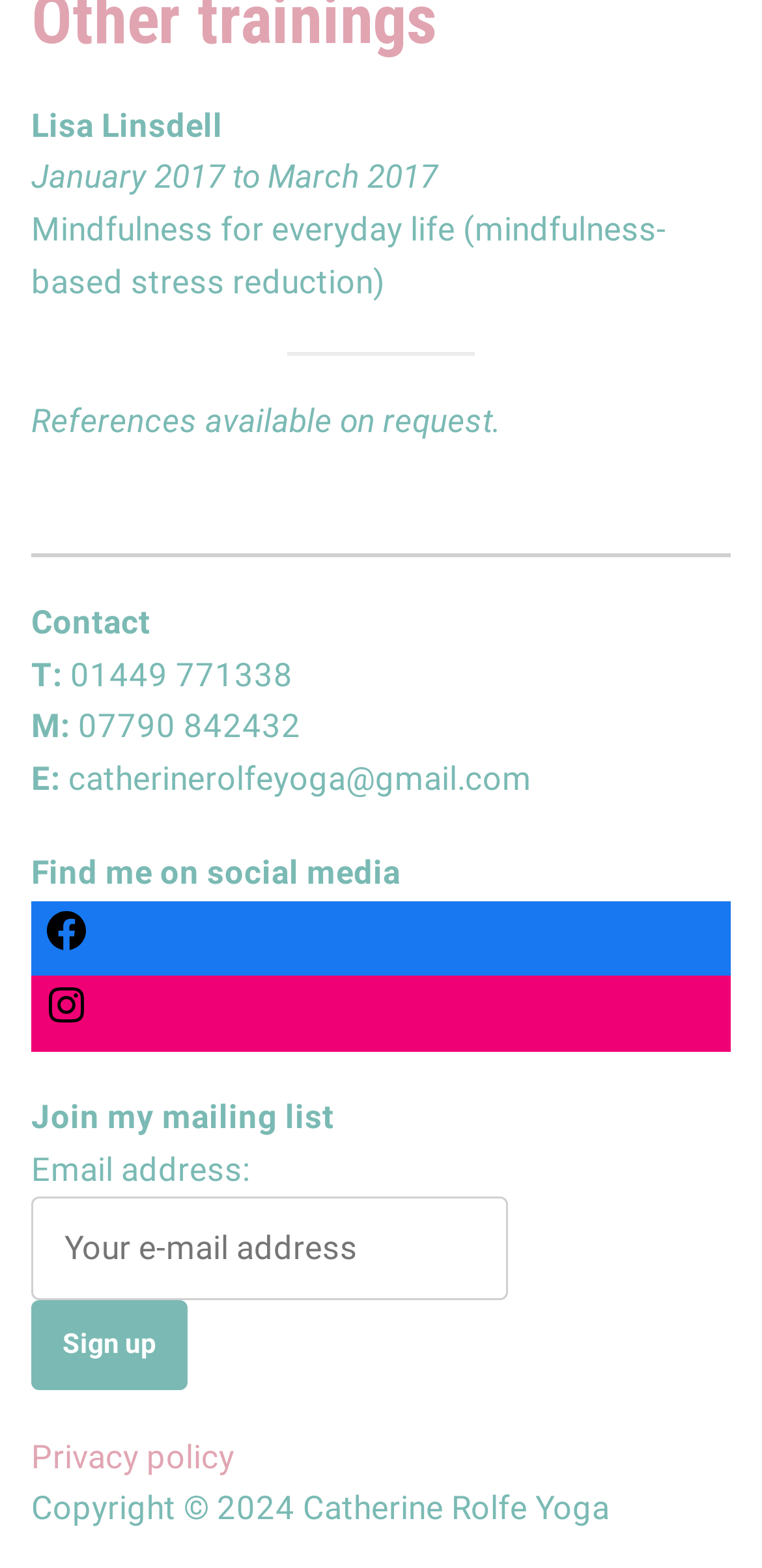Provide the bounding box coordinates of the HTML element this sentence describes: "aria-label="Link to Instagram"". The bounding box coordinates consist of four float numbers between 0 and 1, i.e., [left, top, right, bottom].

[0.041, 0.621, 0.133, 0.671]